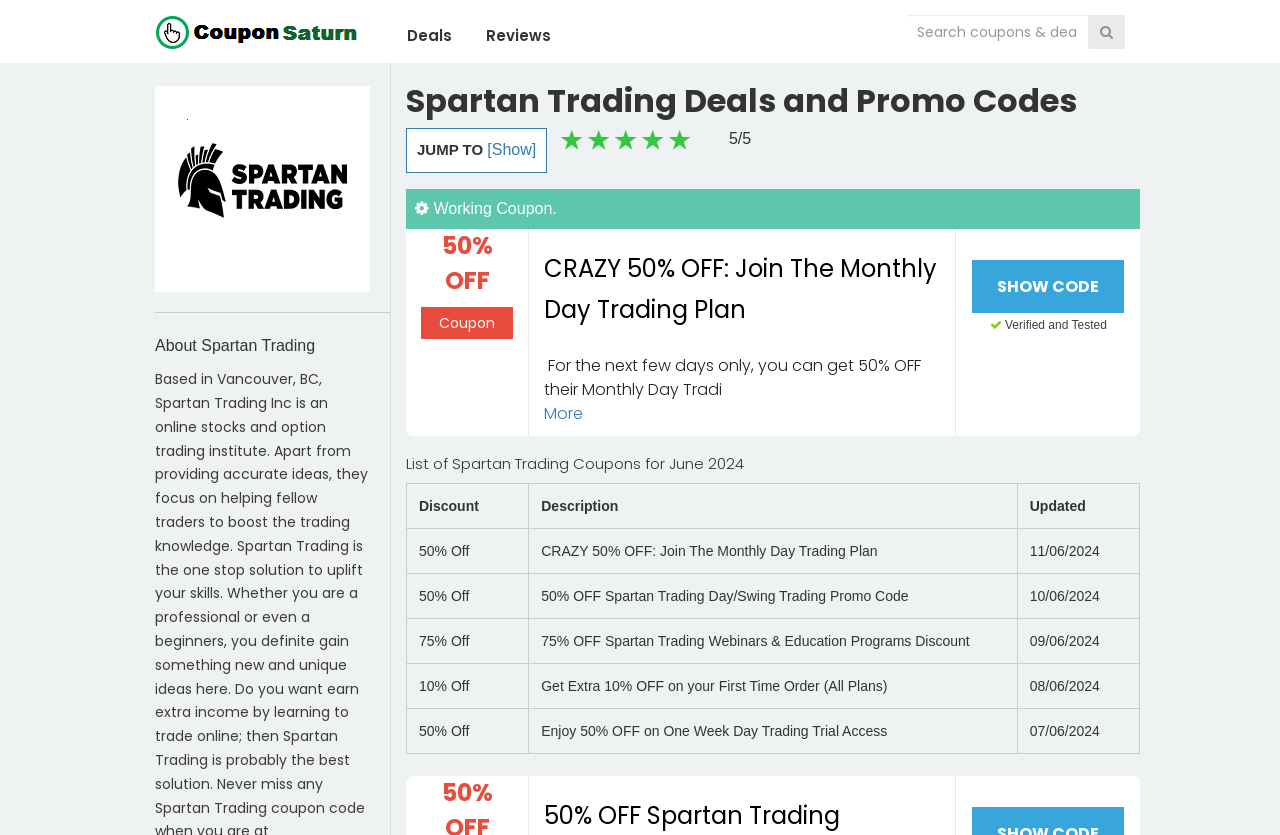How many Spartan Trading coupons are listed on this page?
Refer to the image and provide a one-word or short phrase answer.

5